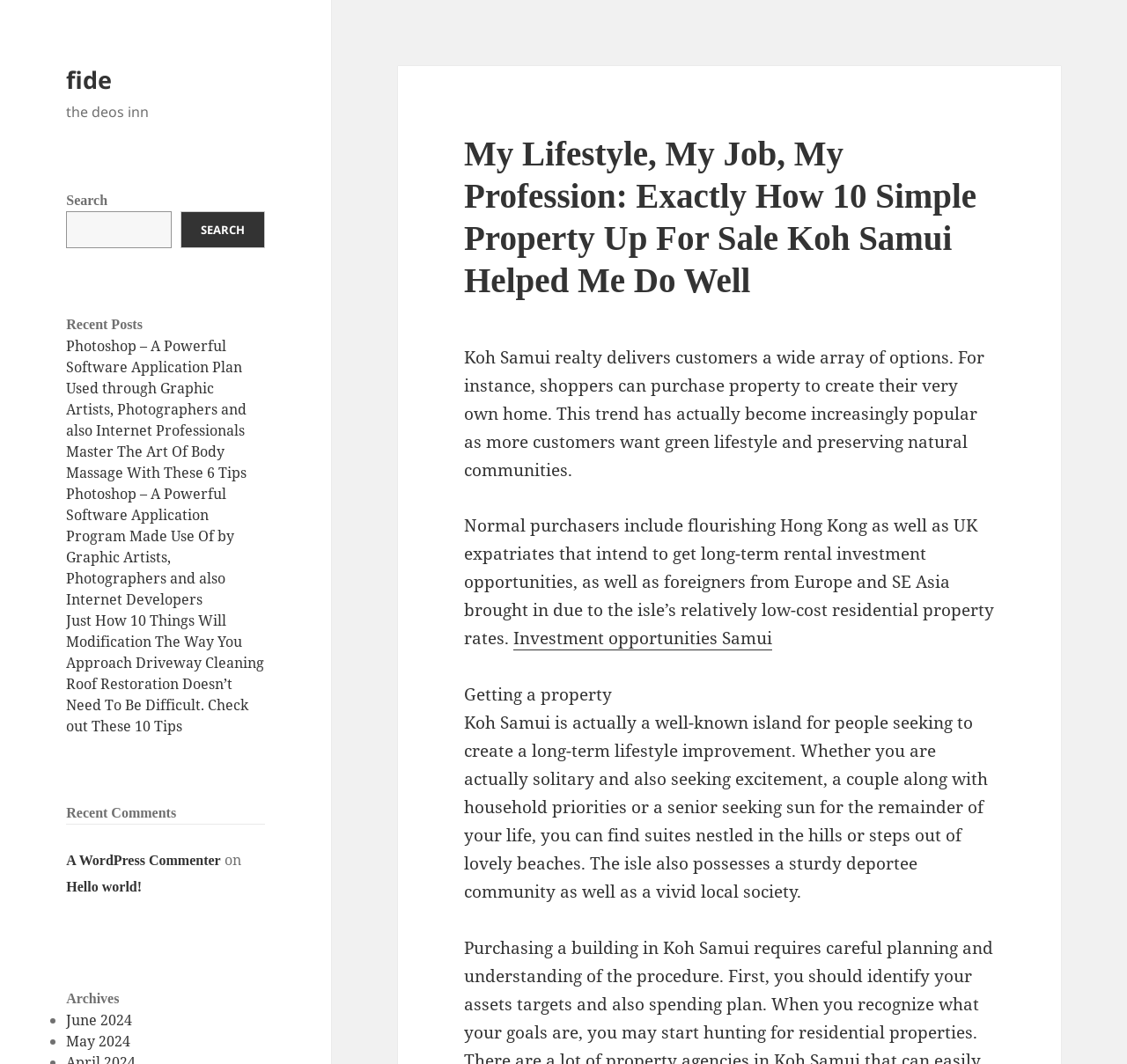Observe the image and answer the following question in detail: What is the location of the properties mentioned?

I determined the answer by reading the text that mentions 'Koh Samui realty' and 'the isle' throughout the page, which refers to the location of the properties being discussed.